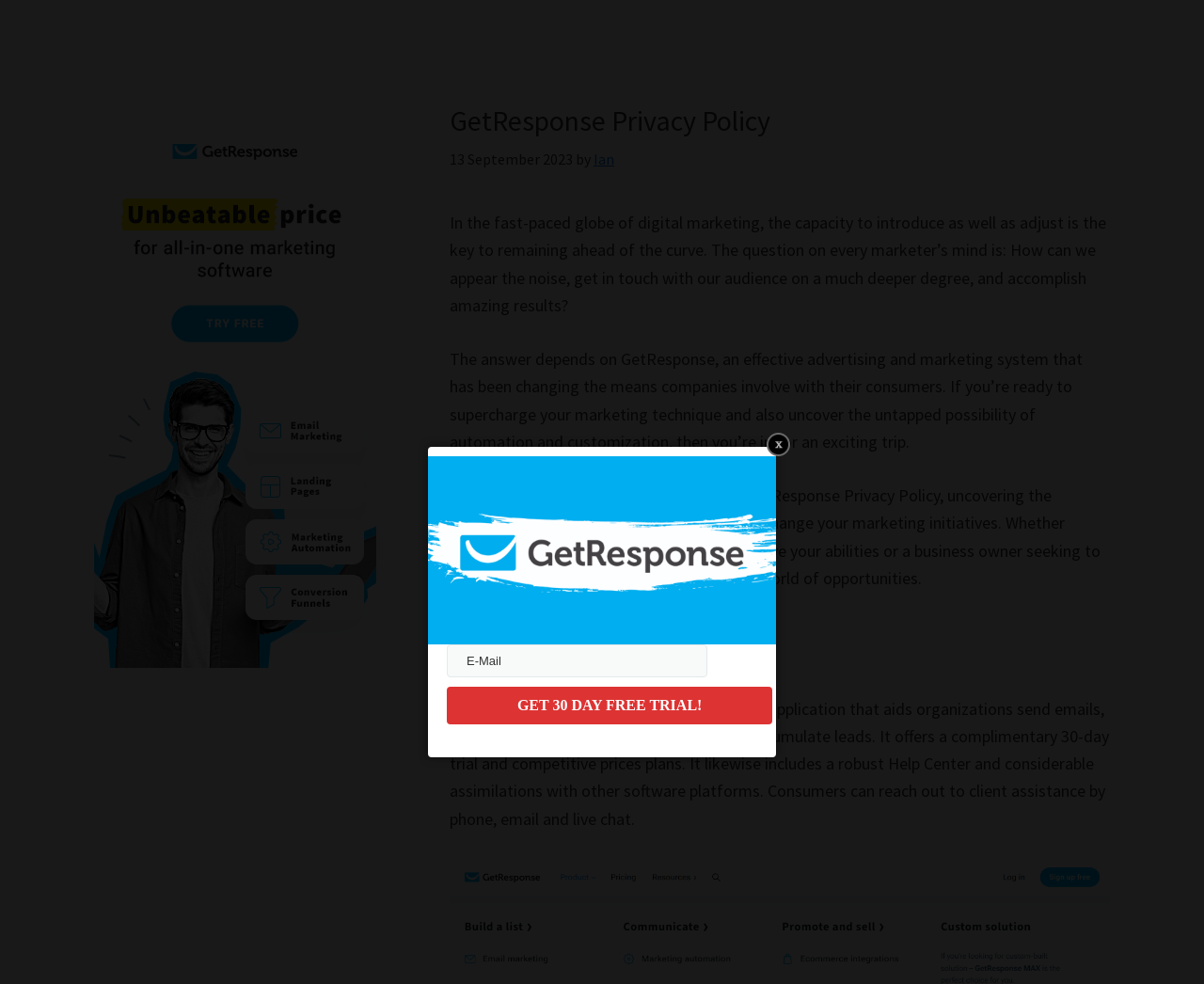Identify the bounding box coordinates for the UI element described by the following text: "Ian". Provide the coordinates as four float numbers between 0 and 1, in the format [left, top, right, bottom].

[0.493, 0.152, 0.51, 0.171]